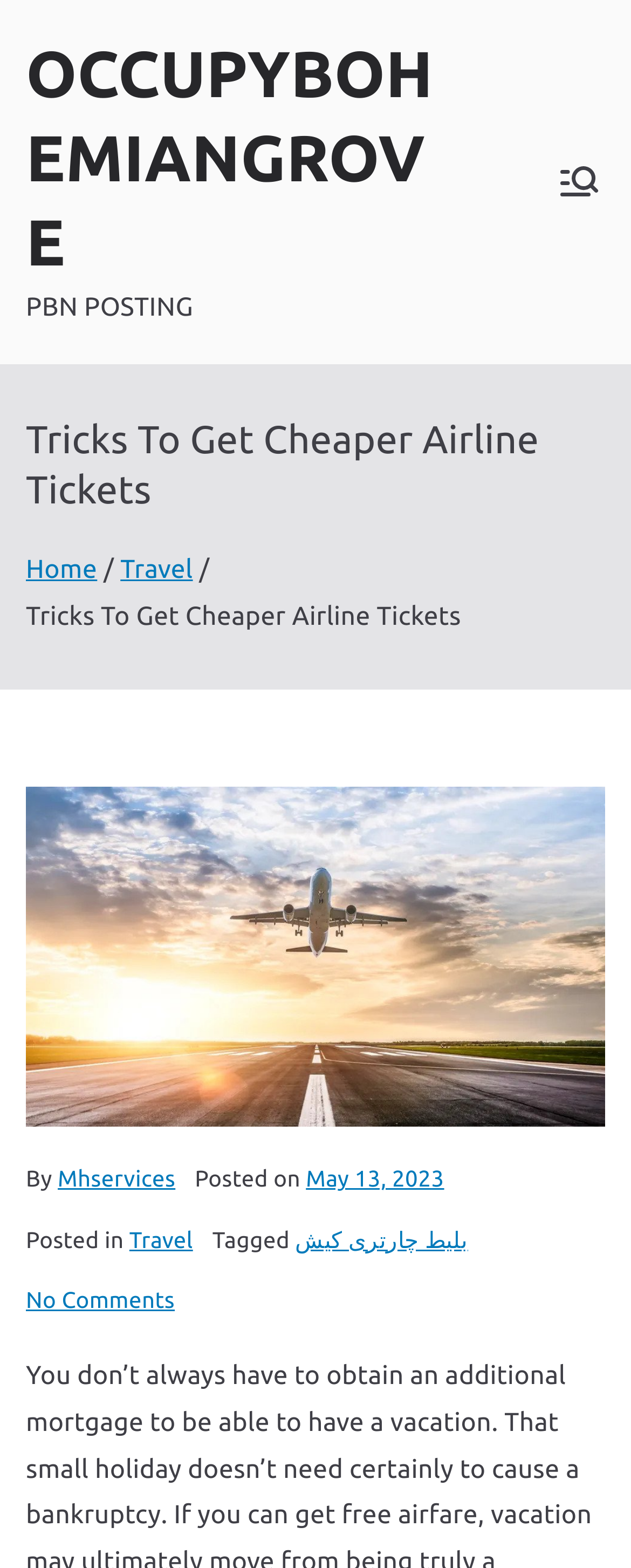Respond to the question below with a single word or phrase: When was the post published?

May 13, 2023